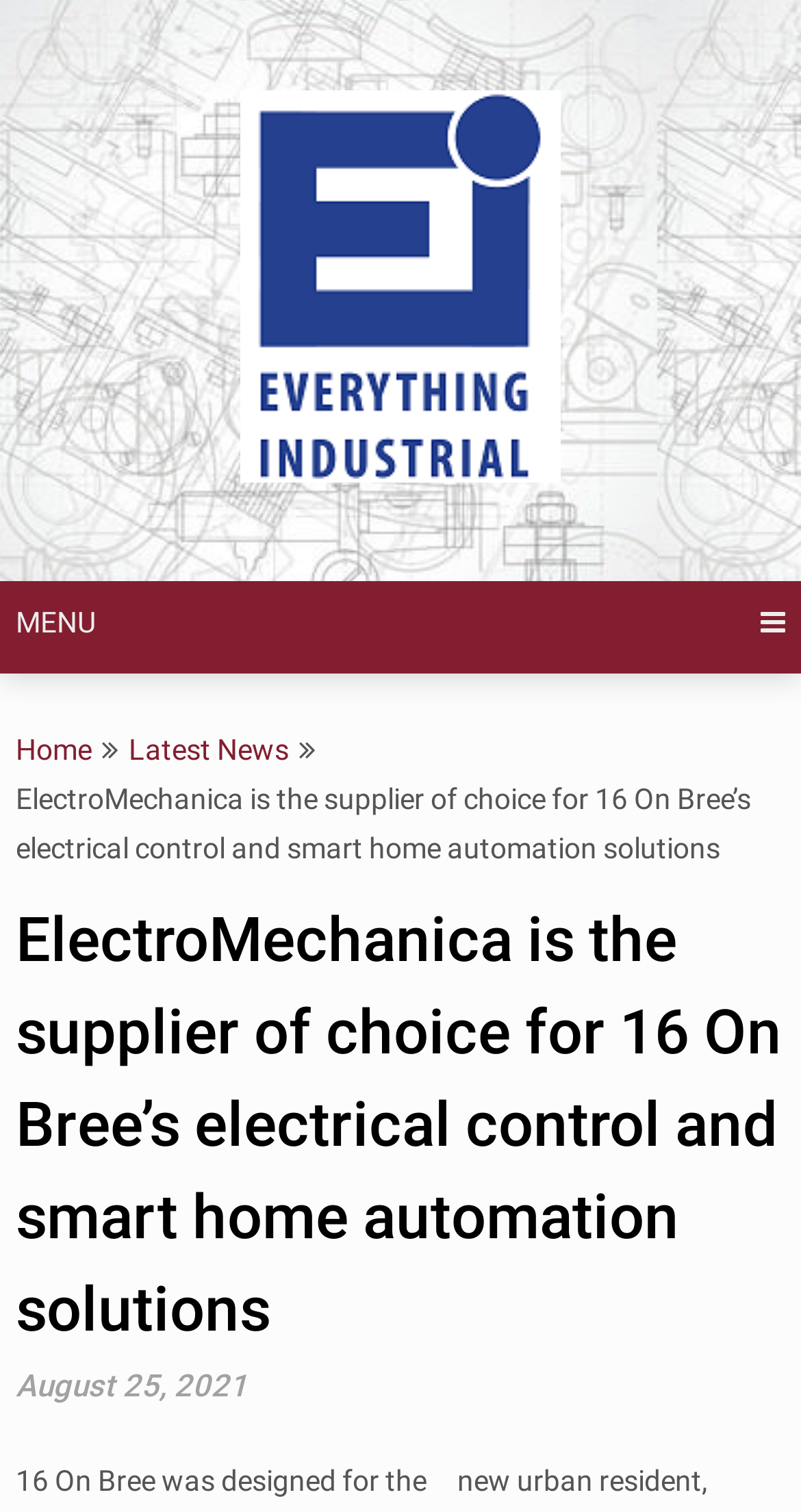How many links are present in the top navigation menu?
Based on the screenshot, provide a one-word or short-phrase response.

3